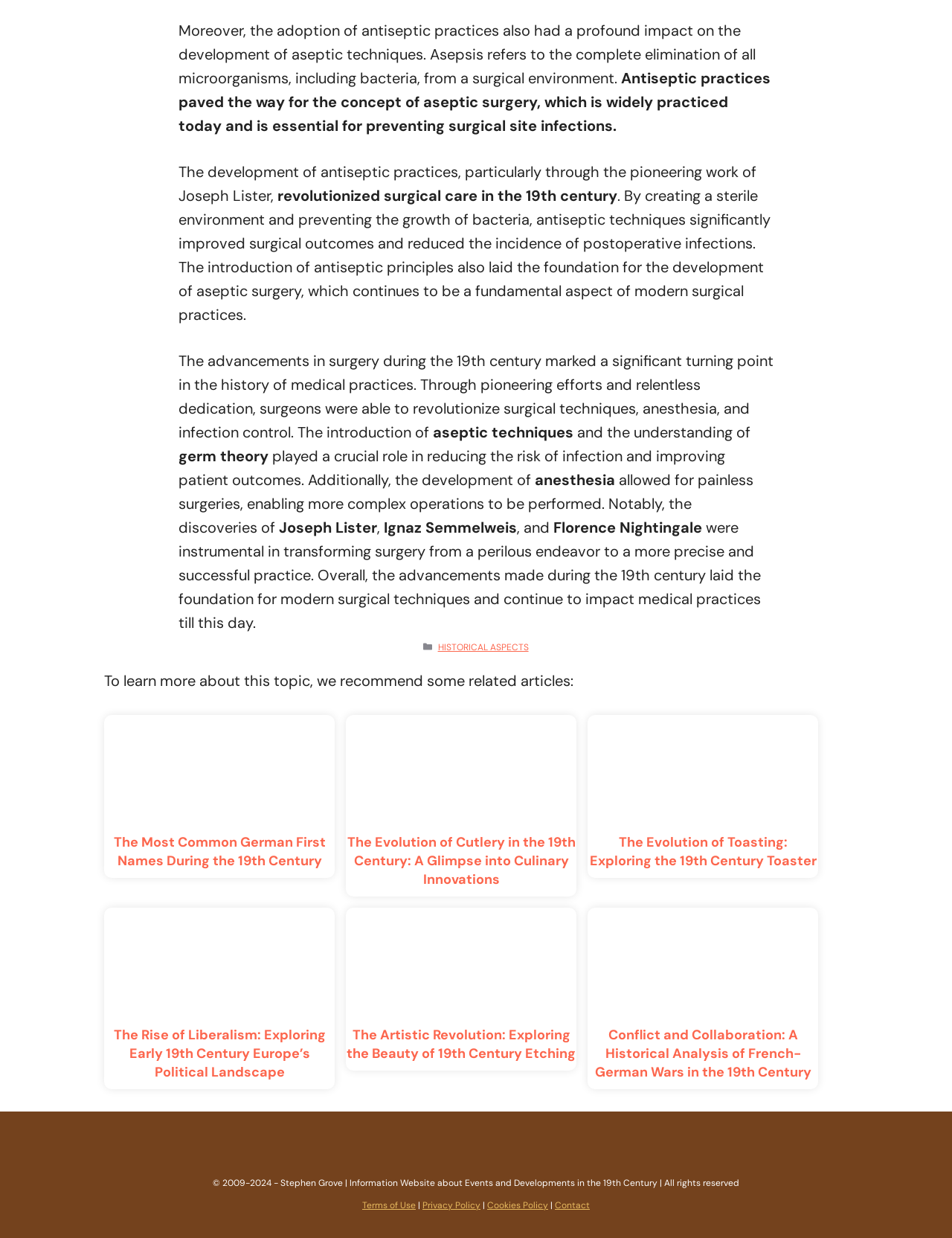Provide the bounding box coordinates for the UI element described in this sentence: "PFA Reports". The coordinates should be four float values between 0 and 1, i.e., [left, top, right, bottom].

None